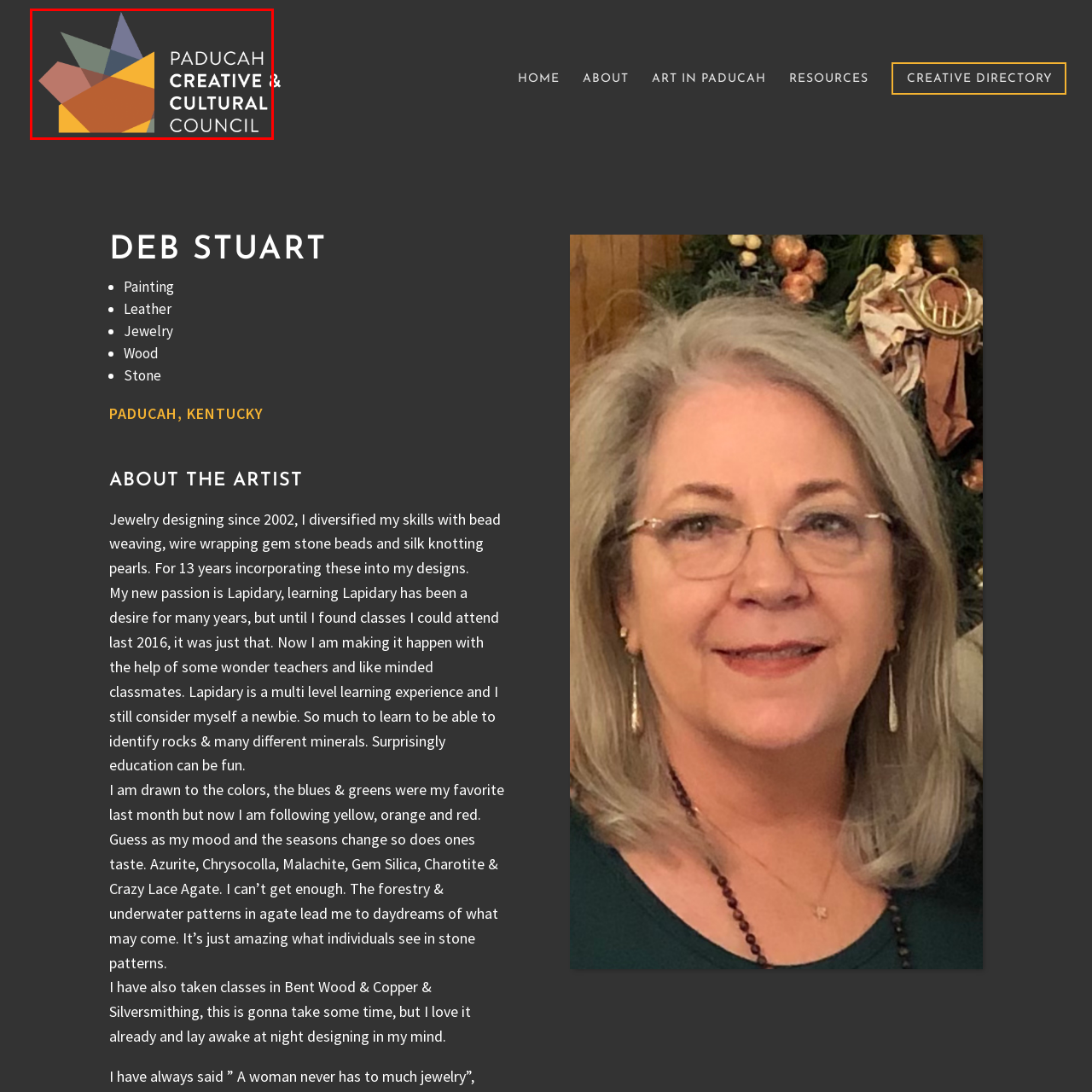Review the image segment marked with the grey border and deliver a thorough answer to the following question, based on the visual information provided: 
What colors are used in the geometric design?

The caption describes the logo's geometric design as incorporating warm tones of red and orange along with cooler greens and blues, which indicates that these four colors are used in the design.